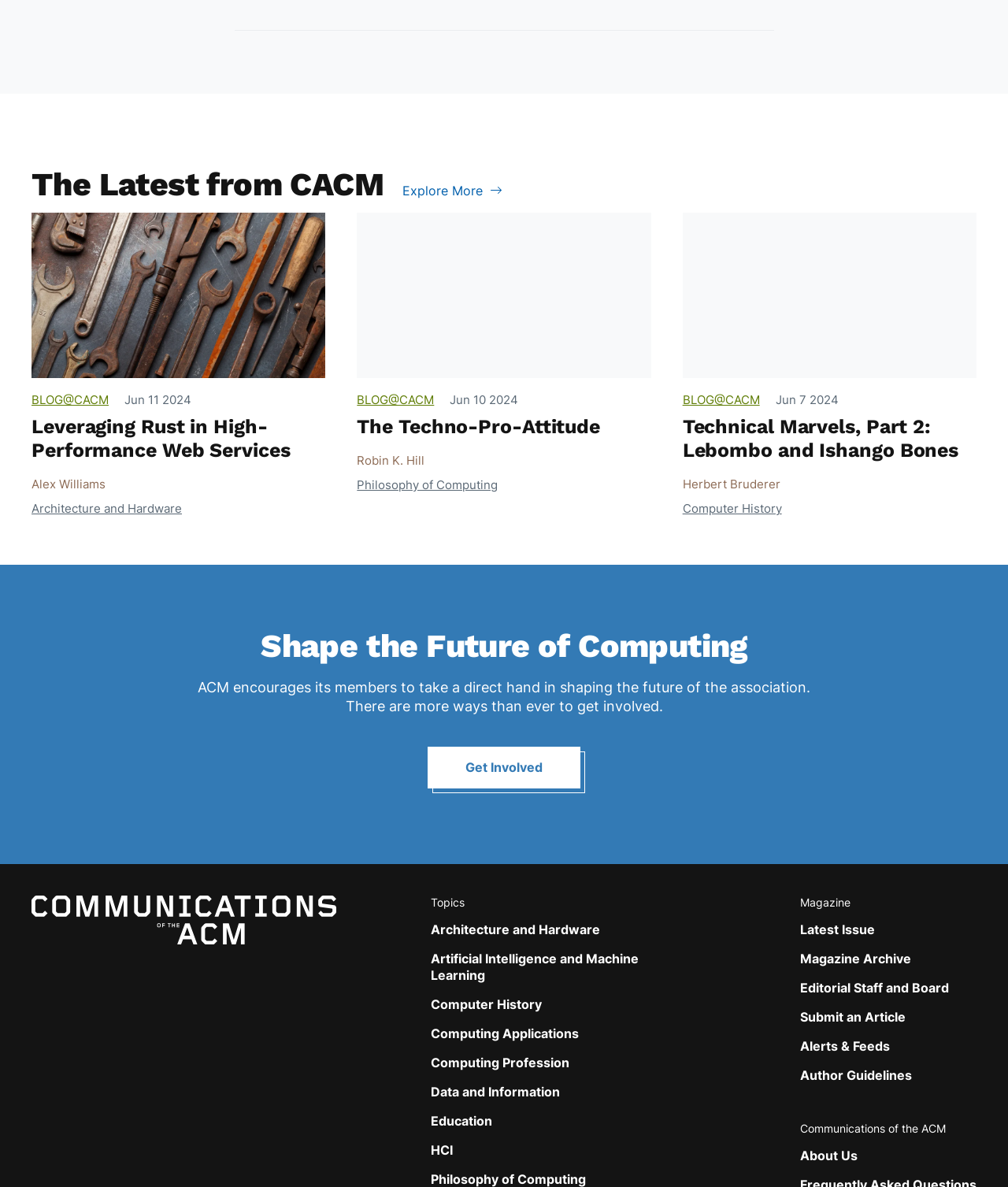Locate the bounding box coordinates of the element's region that should be clicked to carry out the following instruction: "Read the blog post 'Leveraging Rust in High-Performance Web Services'". The coordinates need to be four float numbers between 0 and 1, i.e., [left, top, right, bottom].

[0.031, 0.35, 0.288, 0.389]